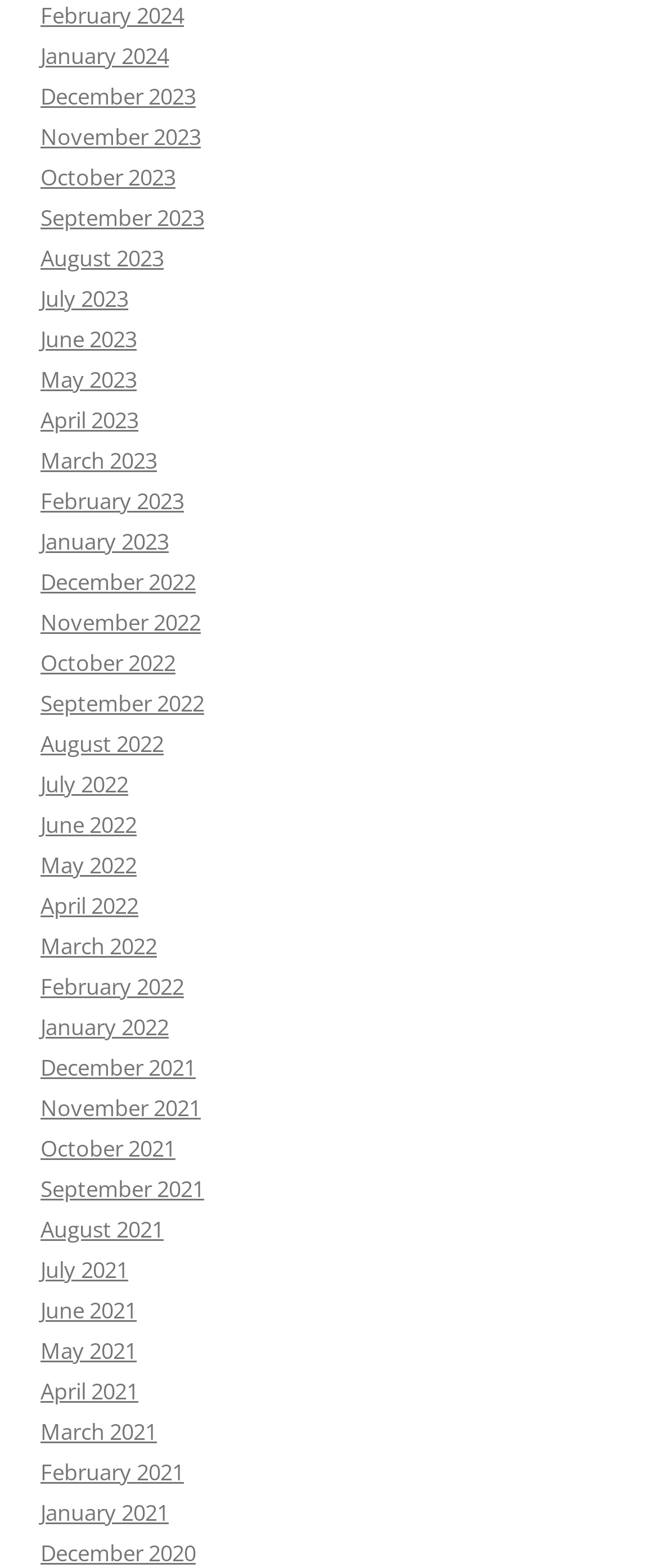Please find the bounding box coordinates of the element that needs to be clicked to perform the following instruction: "Browse August 2021". The bounding box coordinates should be four float numbers between 0 and 1, represented as [left, top, right, bottom].

[0.062, 0.775, 0.249, 0.794]